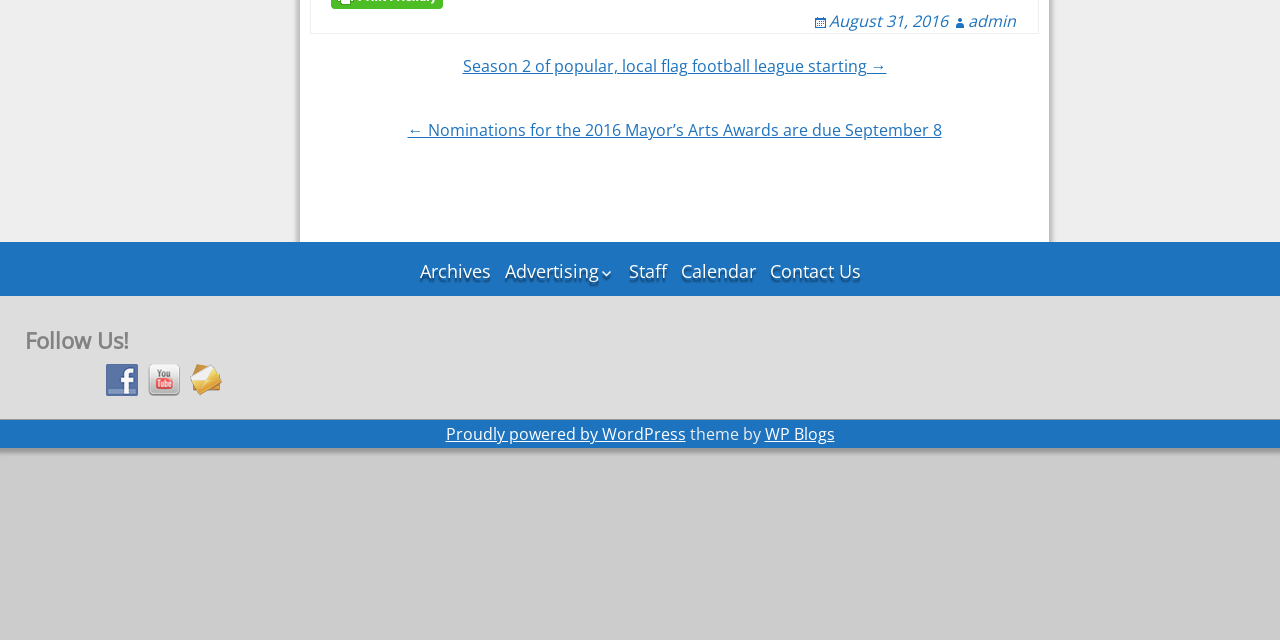Using the provided element description, identify the bounding box coordinates as (top-left x, top-left y, bottom-right x, bottom-right y). Ensure all values are between 0 and 1. Description: admin

[0.744, 0.016, 0.794, 0.05]